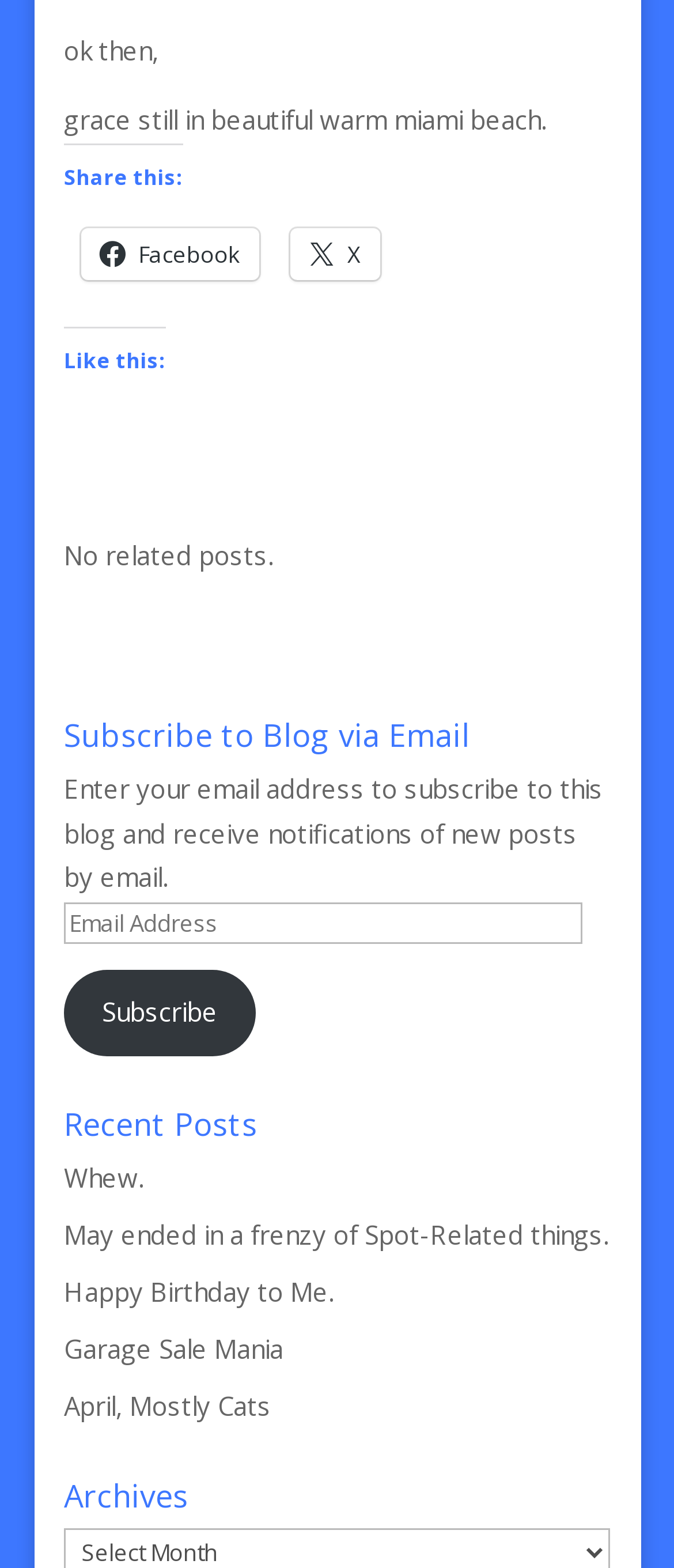Find the bounding box coordinates of the element's region that should be clicked in order to follow the given instruction: "View archives". The coordinates should consist of four float numbers between 0 and 1, i.e., [left, top, right, bottom].

[0.095, 0.944, 0.905, 0.975]